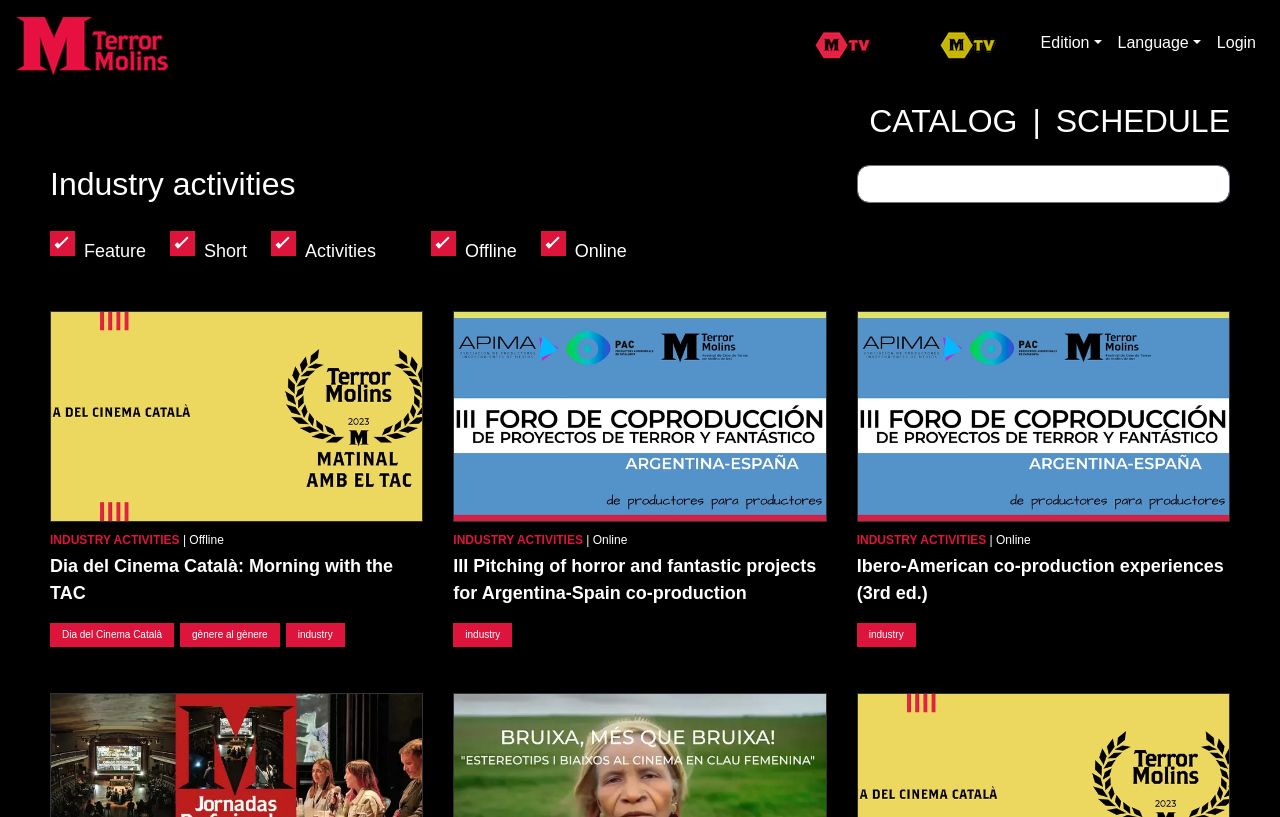Answer the question below with a single word or a brief phrase: 
What type of festival is this?

Terror festival